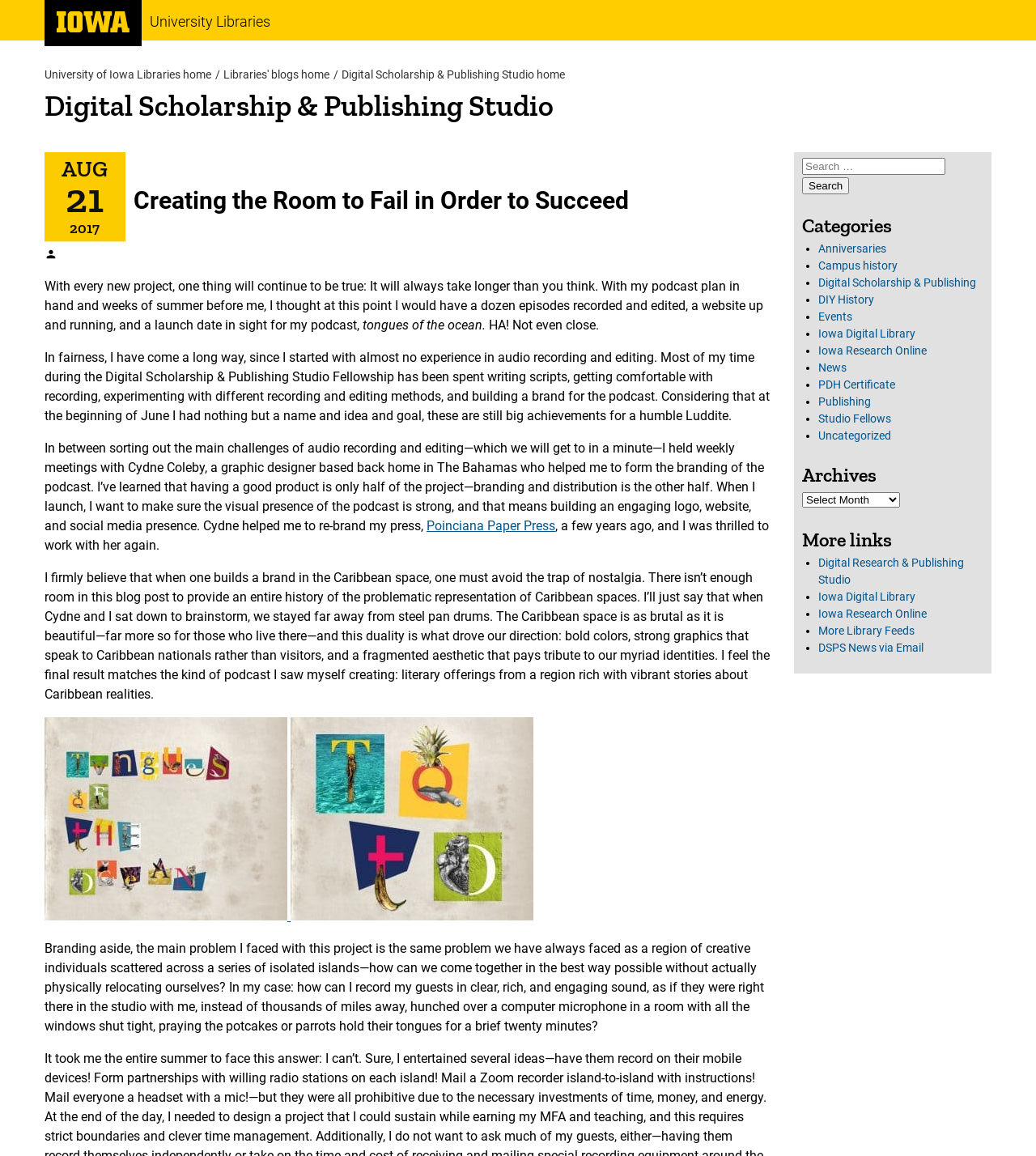For the element described, predict the bounding box coordinates as (top-left x, top-left y, bottom-right x, bottom-right y). All values should be between 0 and 1. Element description: parent_node: Search for: value="Search"

[0.774, 0.153, 0.82, 0.168]